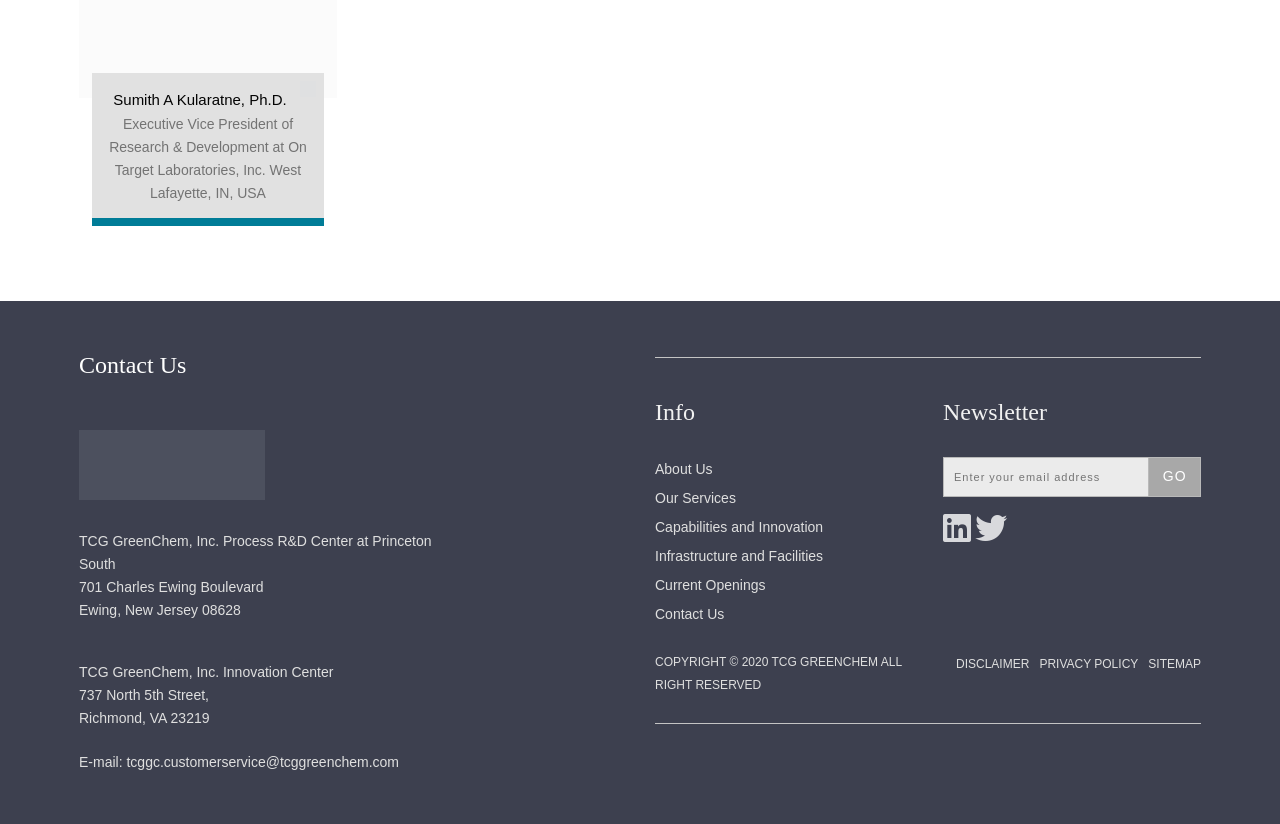Based on the provided description, "Cuadrilla", find the bounding box of the corresponding UI element in the screenshot.

None